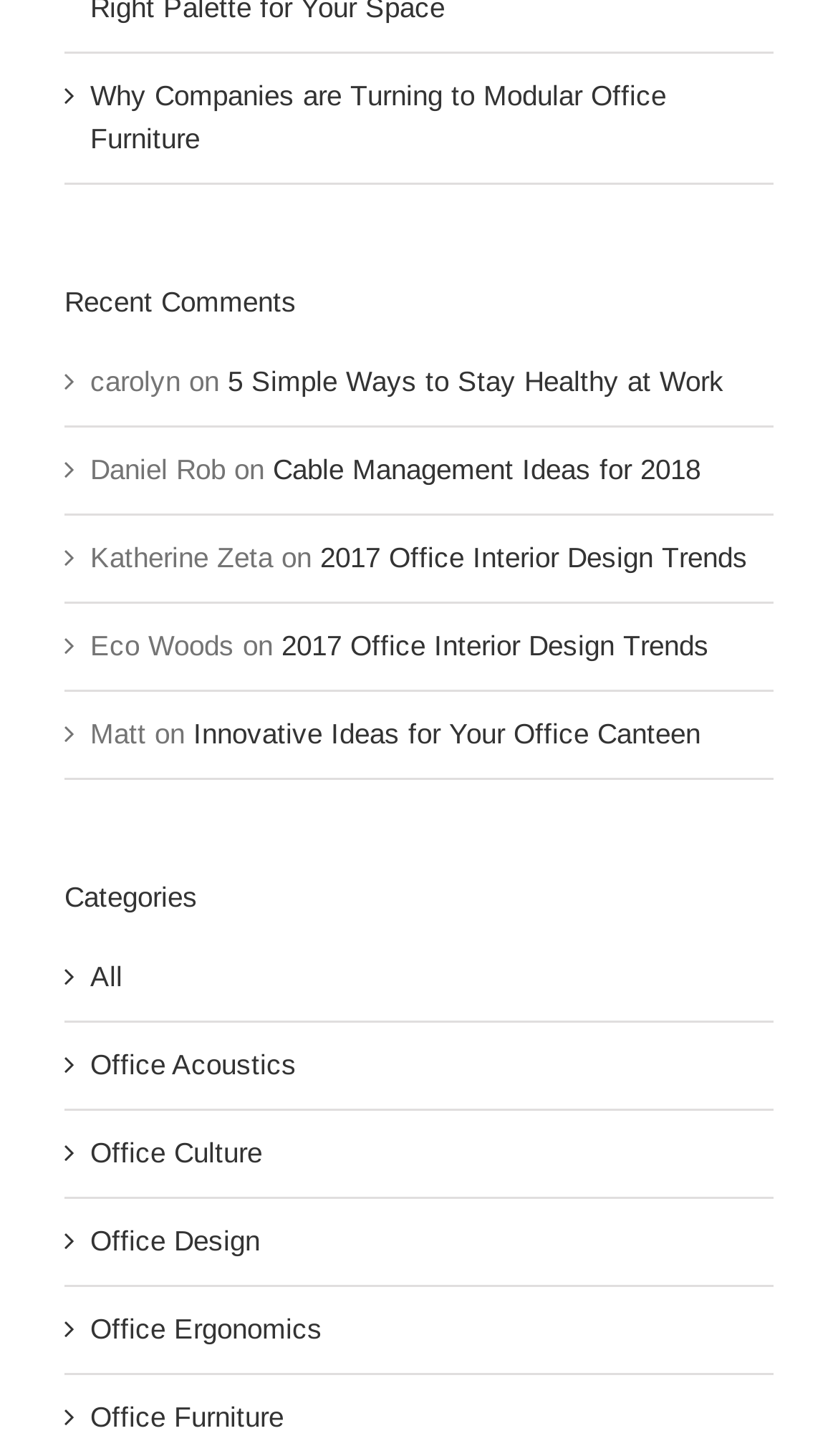How many comments are displayed?
Look at the webpage screenshot and answer the question with a detailed explanation.

I counted the number of comments displayed on the webpage, which are 'carolyn', 'Daniel Rob', 'Katherine Zeta', 'Eco Woods', and 'Matt', so there are 5 comments in total.